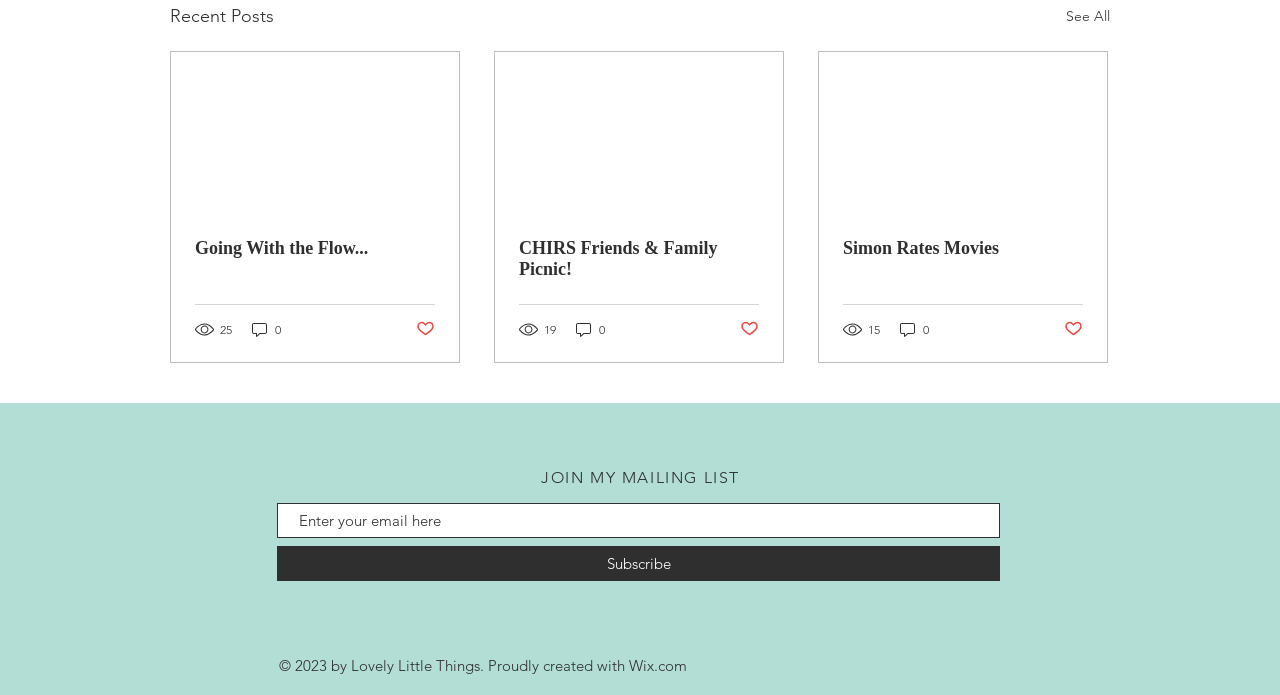Identify the bounding box coordinates of the clickable region required to complete the instruction: "Visit the YouTube page". The coordinates should be given as four float numbers within the range of 0 and 1, i.e., [left, top, right, bottom].

[0.666, 0.938, 0.687, 0.976]